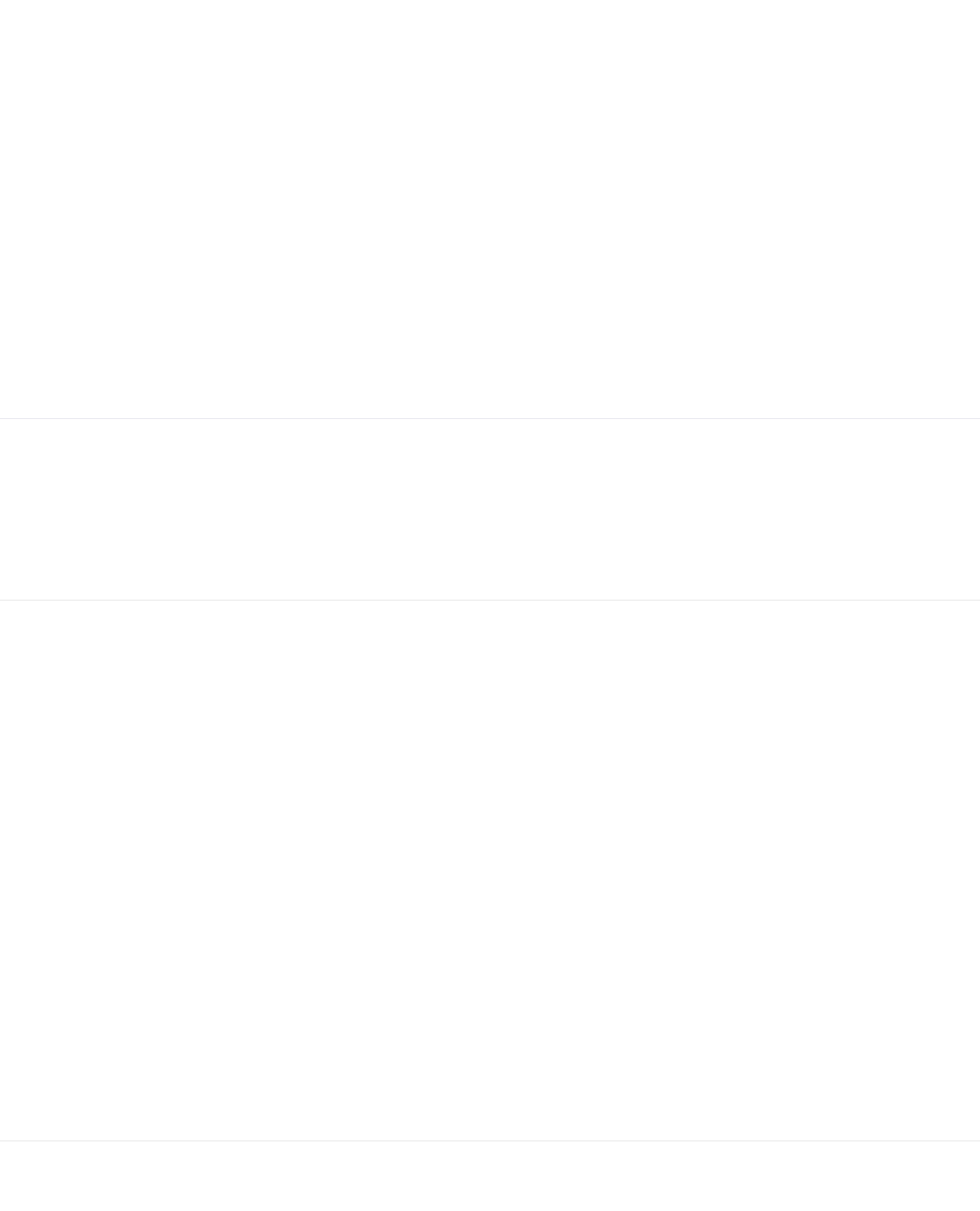Determine the coordinates of the bounding box for the clickable area needed to execute this instruction: "Search for job openings".

[0.037, 0.424, 0.34, 0.454]